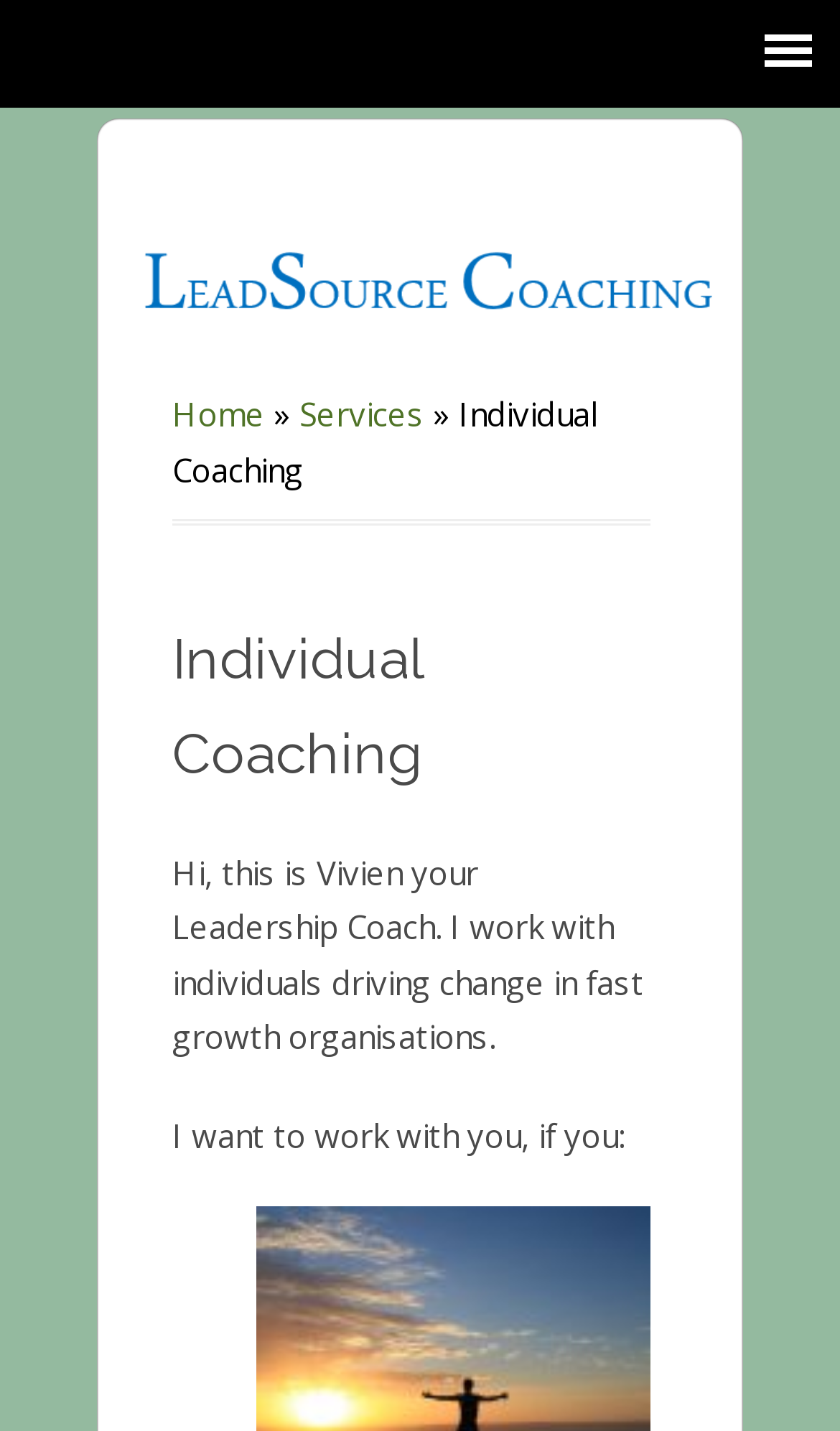What is the name of the leadership coach?
Please provide a full and detailed response to the question.

The answer can be found in the StaticText element with the text 'Hi, this is Vivien your Leadership Coach. I work with individuals driving change in fast growth organisations.'